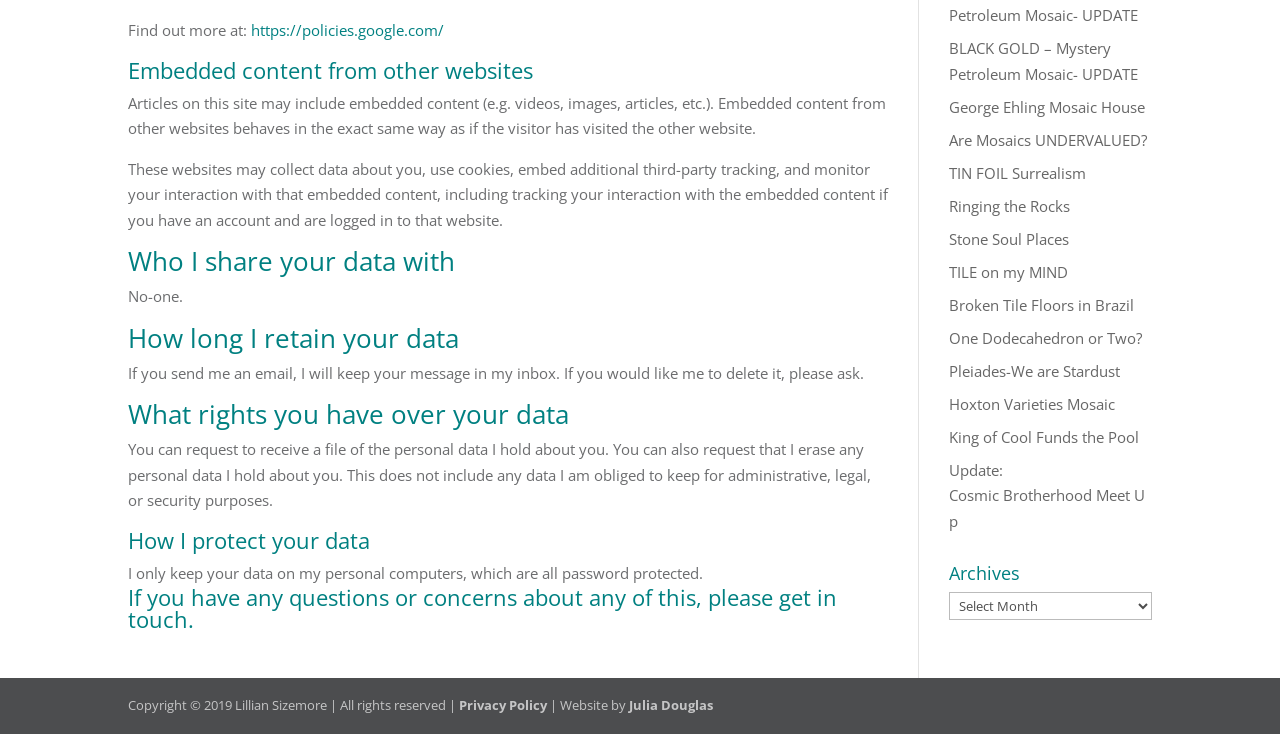Using the webpage screenshot, locate the HTML element that fits the following description and provide its bounding box: "Stone Soul Places".

[0.741, 0.311, 0.835, 0.339]